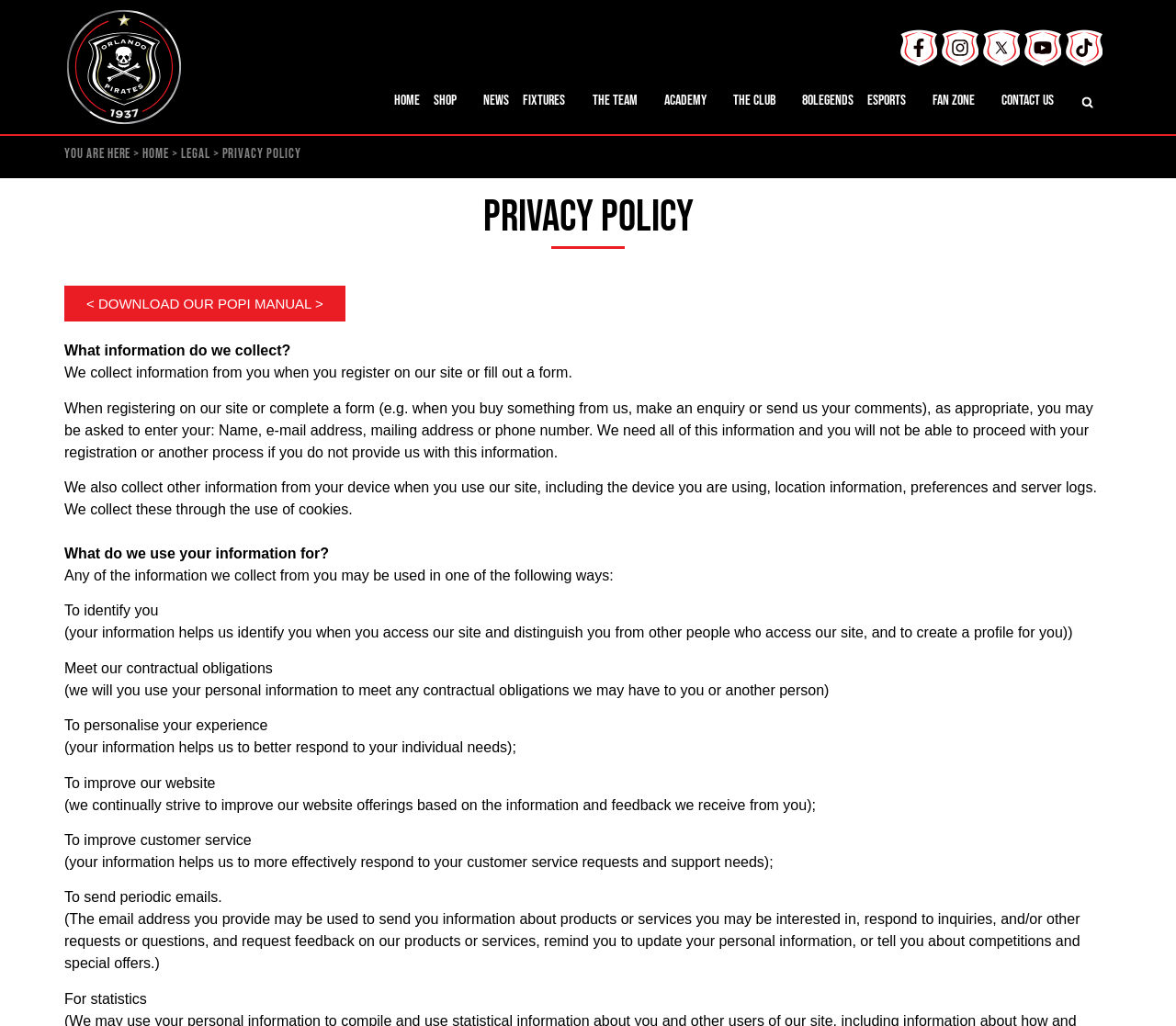Write an extensive caption that covers every aspect of the webpage.

The webpage is about the privacy policy of Orlando Pirates FC. At the top, there are social media links to Facebook, Instagram, Youtube, and Tiktok, each accompanied by an image. Below these links, there is a navigation menu with options such as Home, Shop, News, Fixtures, The Team, Academy, The Club, 80Legends, ESports, Fan Zone, and Contact Us. Some of these options have a dropdown menu.

On the left side of the page, there is a search bar with a search button. Below the search bar, there is a breadcrumbs navigation section that shows the current page location as "YOU ARE HERE > HOME > LEGAL > PRIVACY POLICY".

The main content of the page is divided into sections. The first section is headed "Privacy Policy" and has a link to download a POPI manual. The next section explains what information the website collects from users, including name, email address, mailing address, and phone number, as well as device information and location data.

The following sections explain how the collected information is used, including identifying users, meeting contractual obligations, personalizing the user experience, improving the website, improving customer service, sending periodic emails, and for statistics. Each of these sections has a brief description of how the information is used.